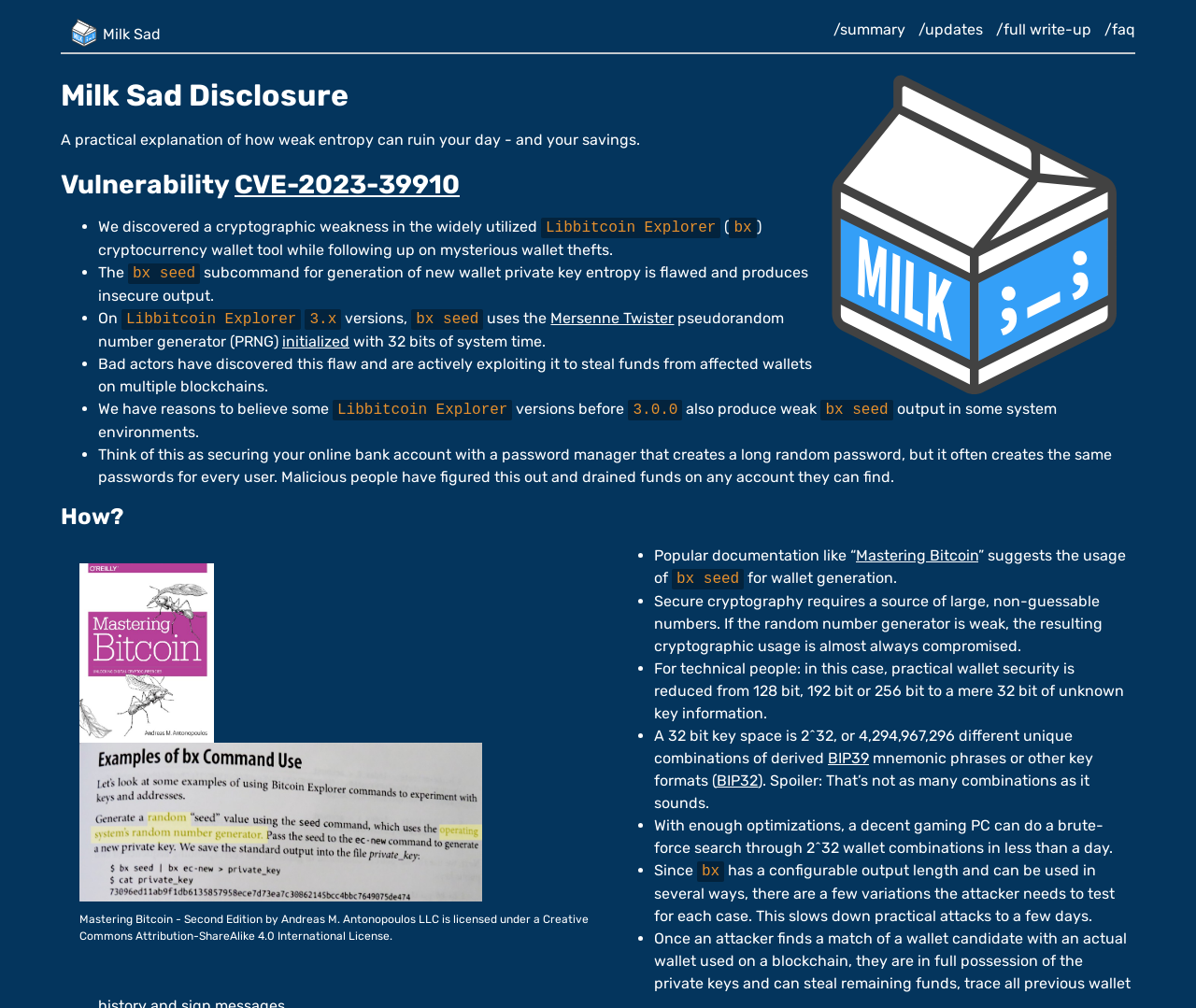Use the information in the screenshot to answer the question comprehensively: How long would it take to brute-force search through 2^32 wallet combinations?

According to the webpage, with enough optimizations, a decent gaming PC can do a brute-force search through 2^32 wallet combinations in less than a day, which is a relatively short period of time.